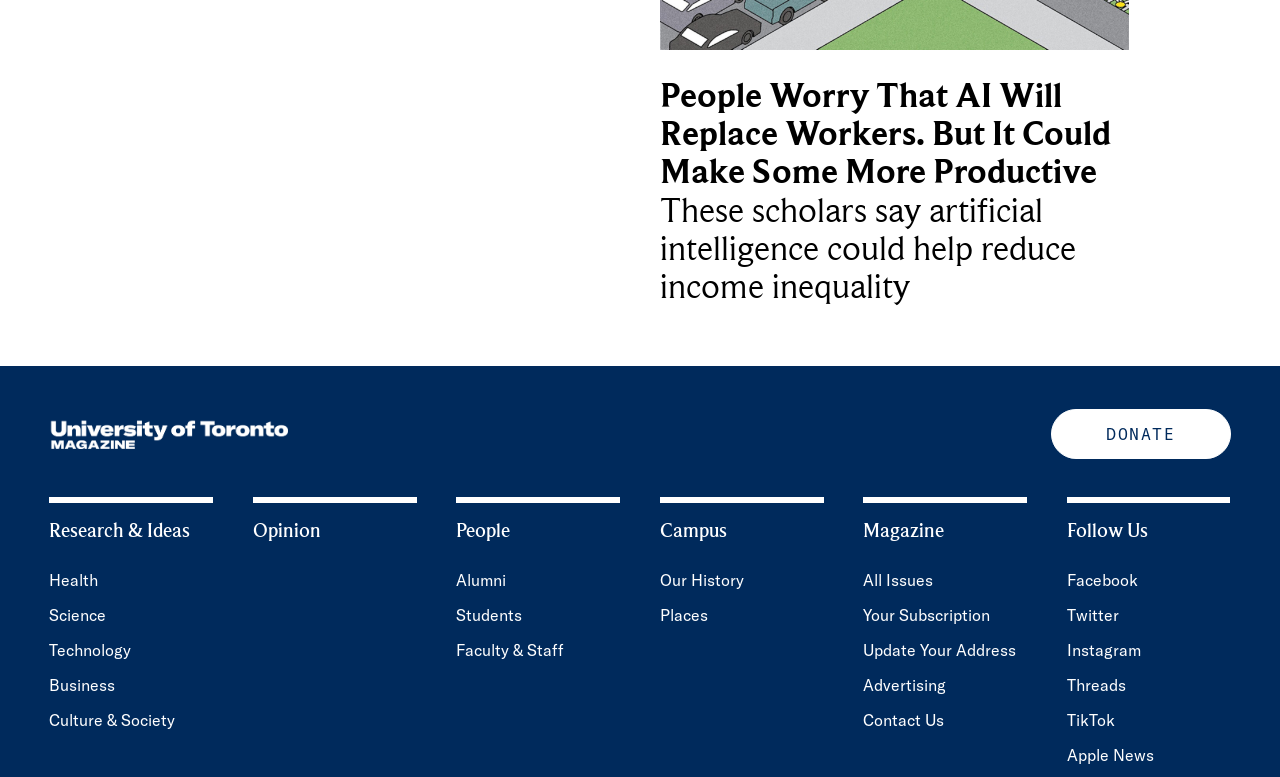Determine the bounding box coordinates of the clickable region to execute the instruction: "Donate to the organization". The coordinates should be four float numbers between 0 and 1, denoted as [left, top, right, bottom].

[0.821, 0.527, 0.961, 0.591]